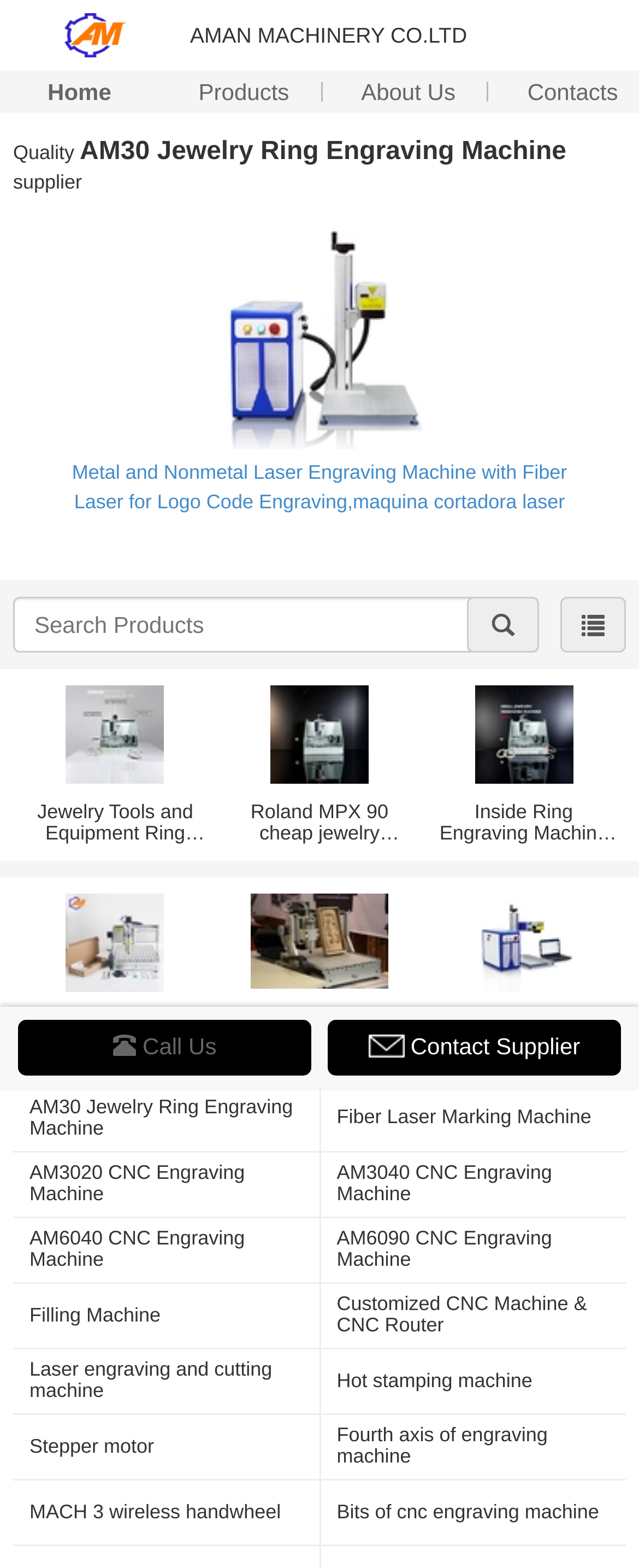What type of products does the company supply?
With the help of the image, please provide a detailed response to the question.

The company supplies various products, including CNC Engraving Machine, Fiber Laser Marking Machine, and other related machinery, as shown on the webpage.